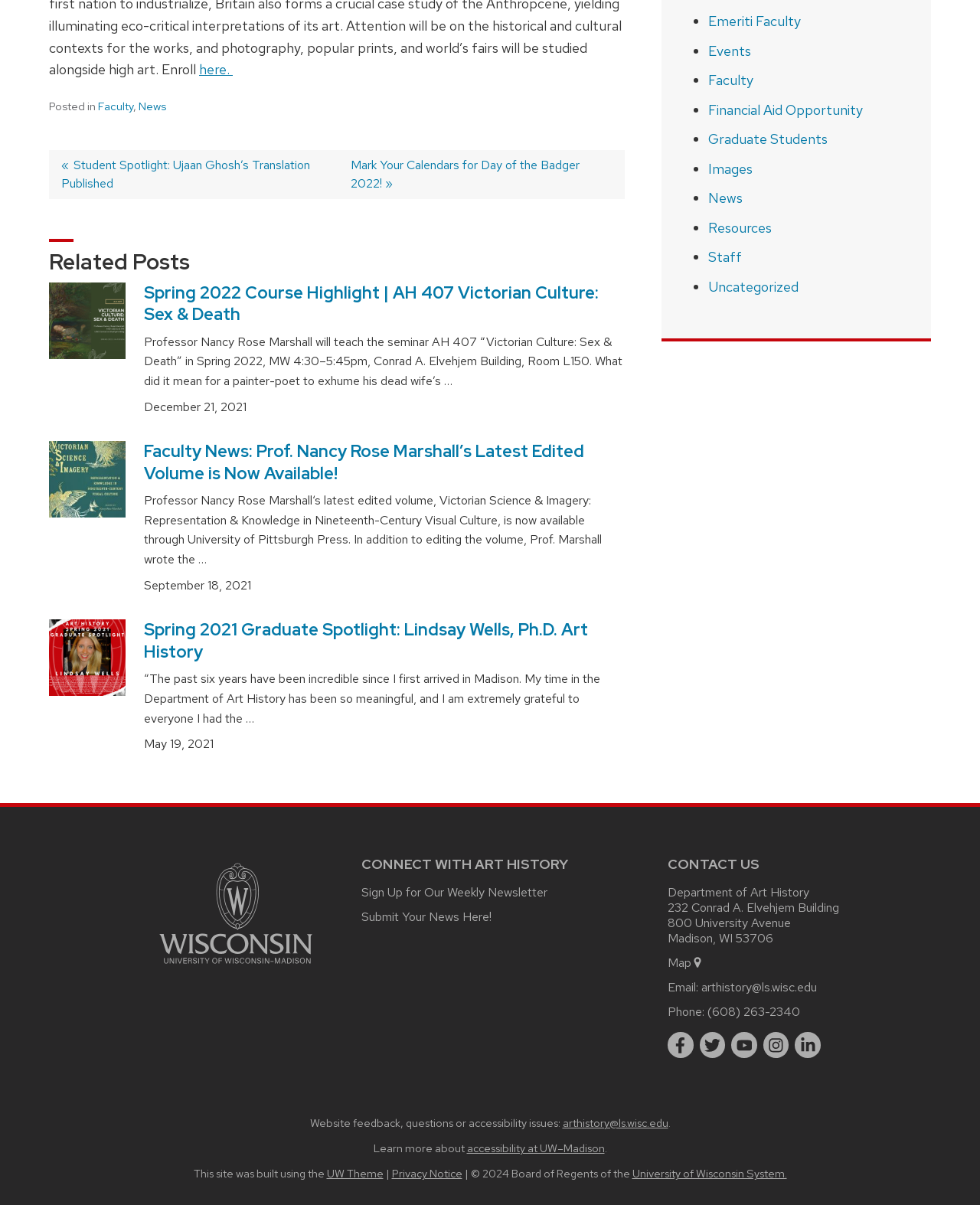Could you provide the bounding box coordinates for the portion of the screen to click to complete this instruction: "Click on the 'Faculty' link"?

[0.1, 0.082, 0.136, 0.095]